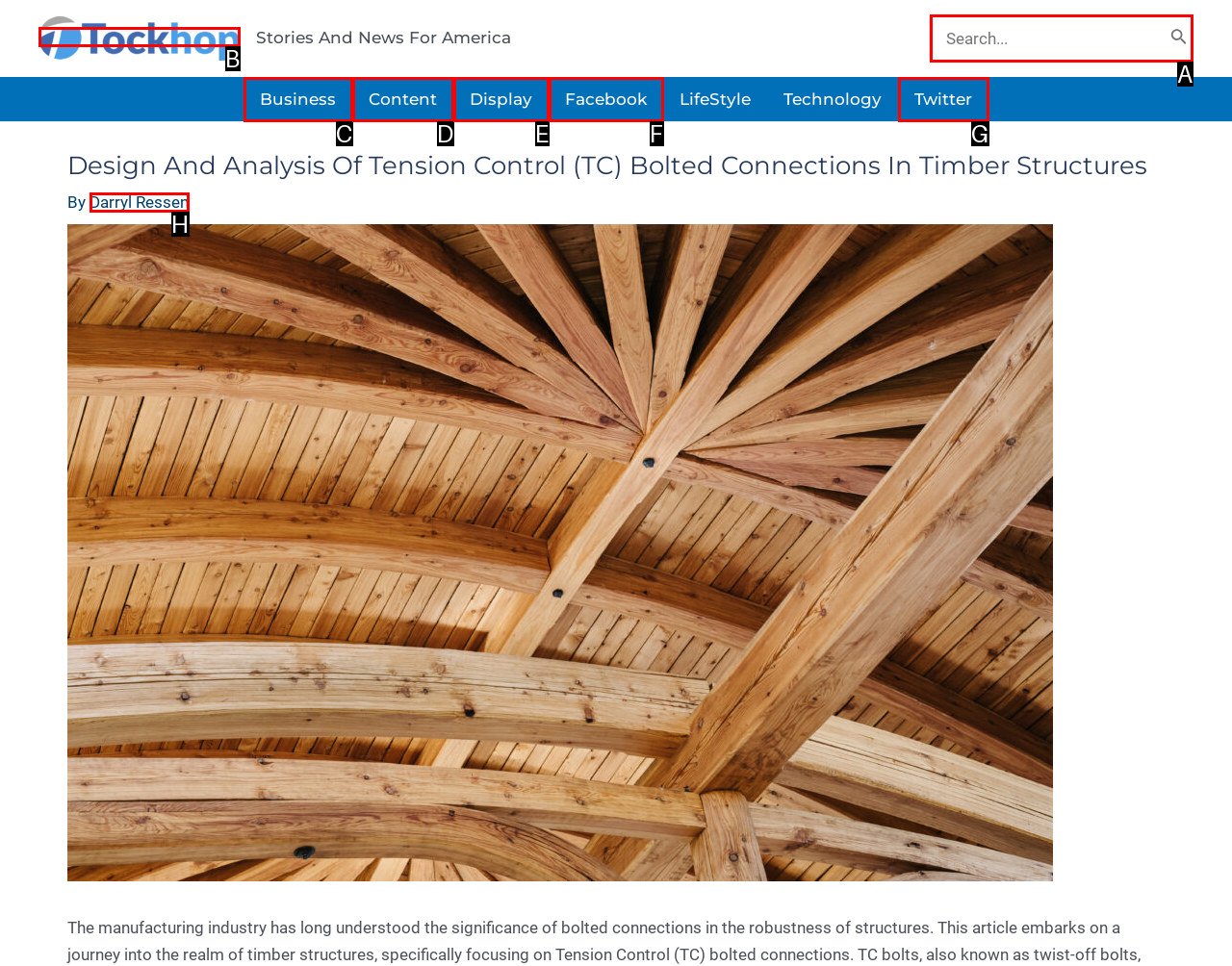Choose the HTML element that aligns with the description: parent_node: Search for: name="s" placeholder="Search...". Indicate your choice by stating the letter.

A